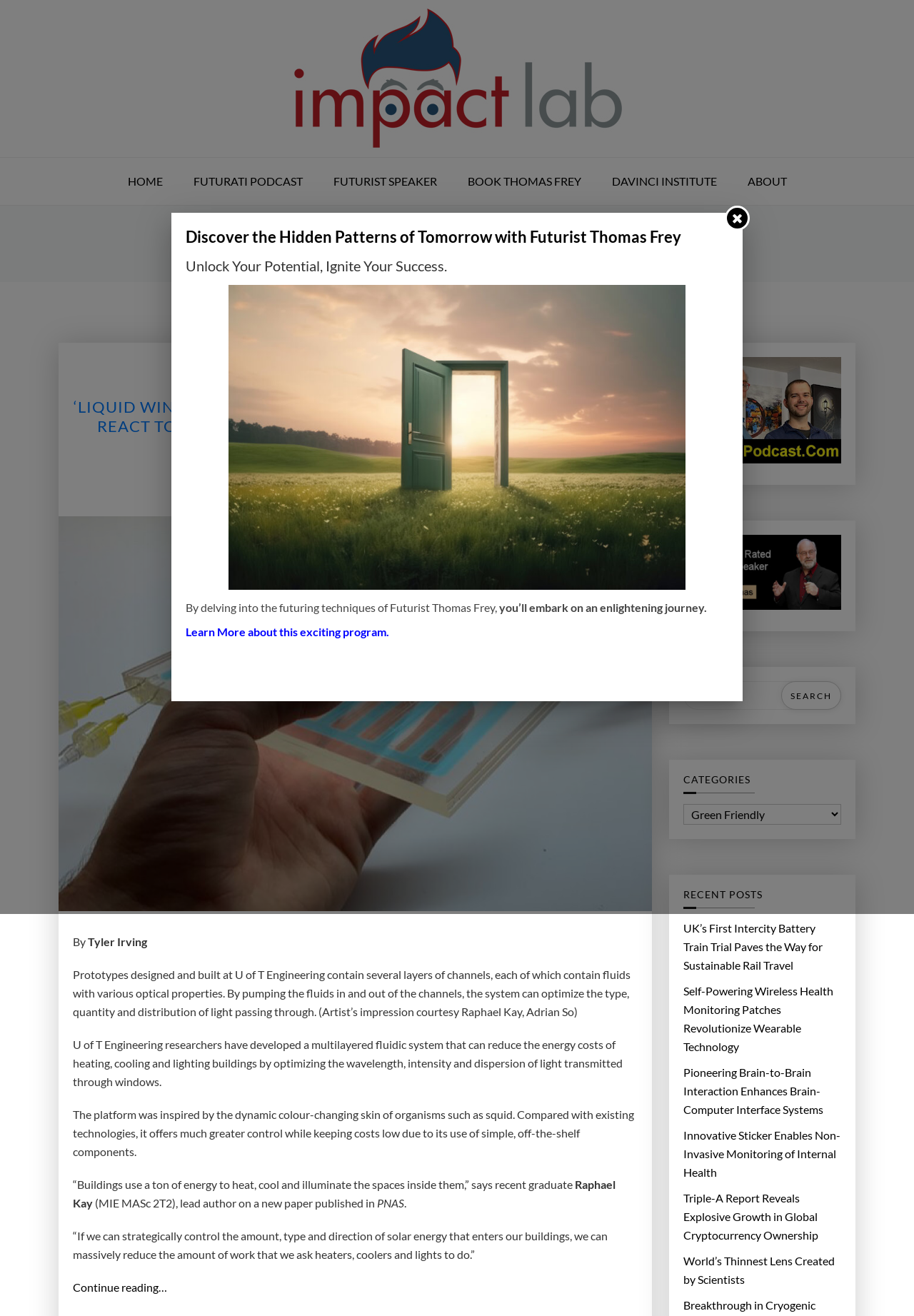Examine the screenshot and answer the question in as much detail as possible: What is the inspiration behind the 'Liquid Windows' system?

I found the answer by reading the article content. The article mentions that the 'Liquid Windows' system was inspired by the dynamic color-changing skin of organisms such as squid.